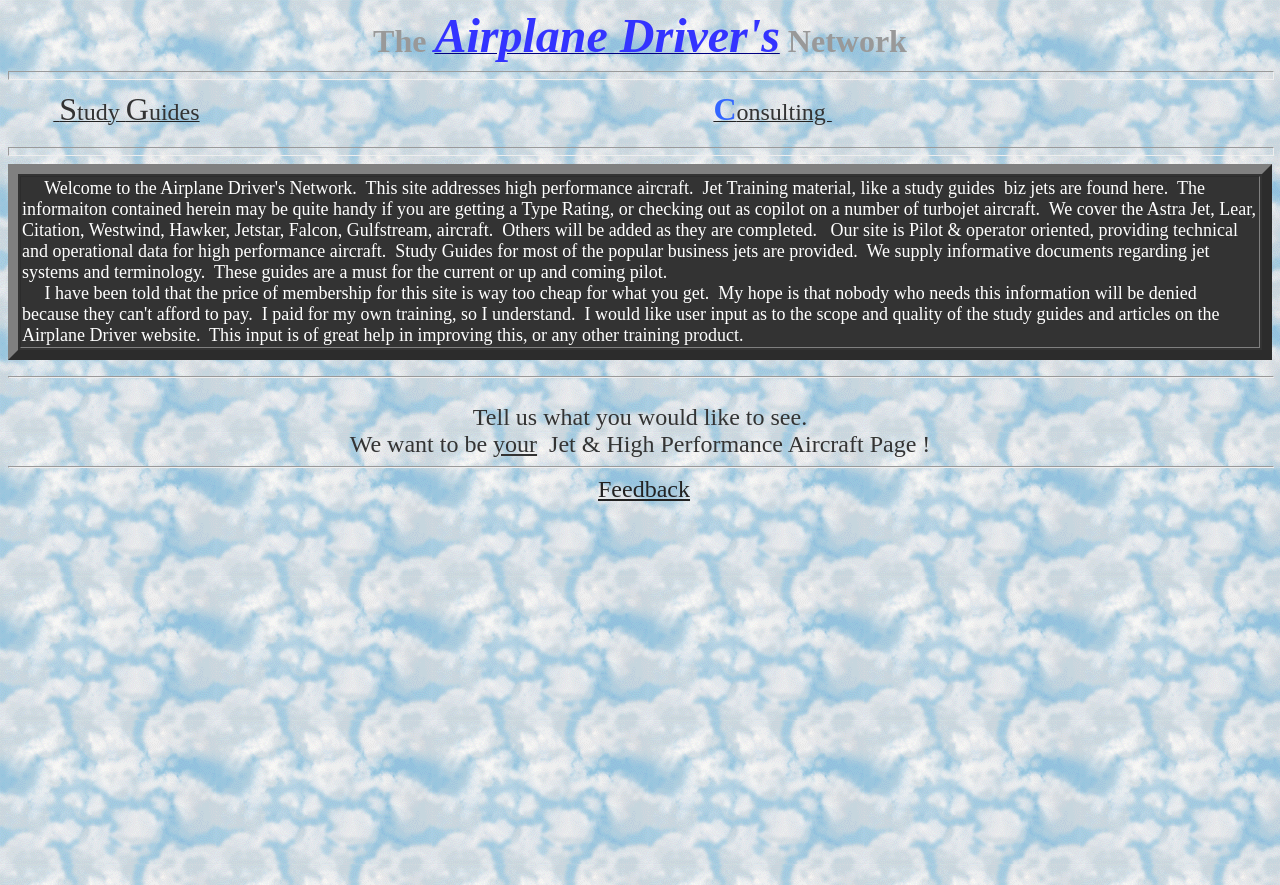What is the main focus of this website?
Using the image as a reference, answer the question with a short word or phrase.

High performance aircraft